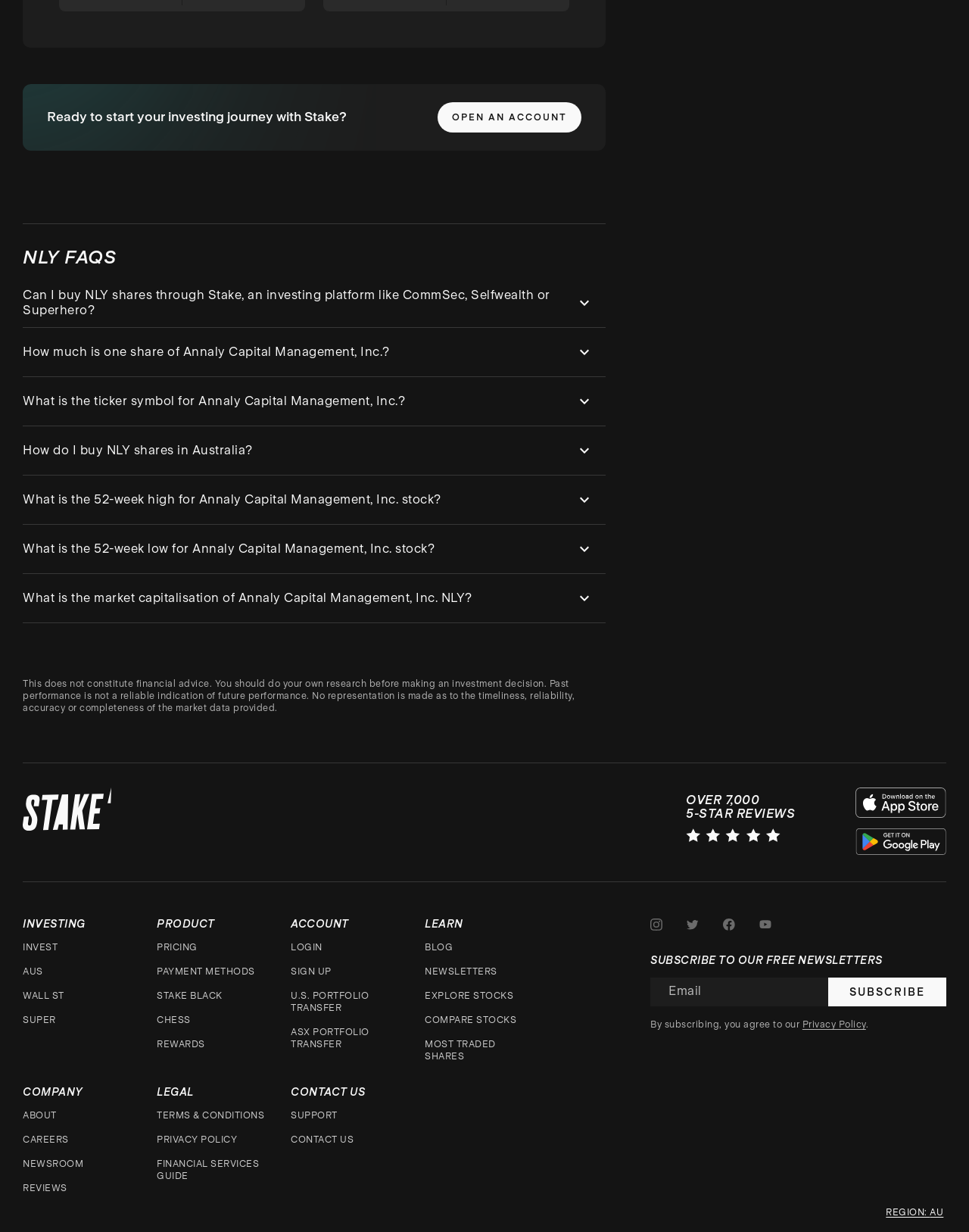Provide a brief response using a word or short phrase to this question:
What is the purpose of the 'SUBSCRIBE TO OUR FREE NEWSLETTERS' section?

To receive newsletters